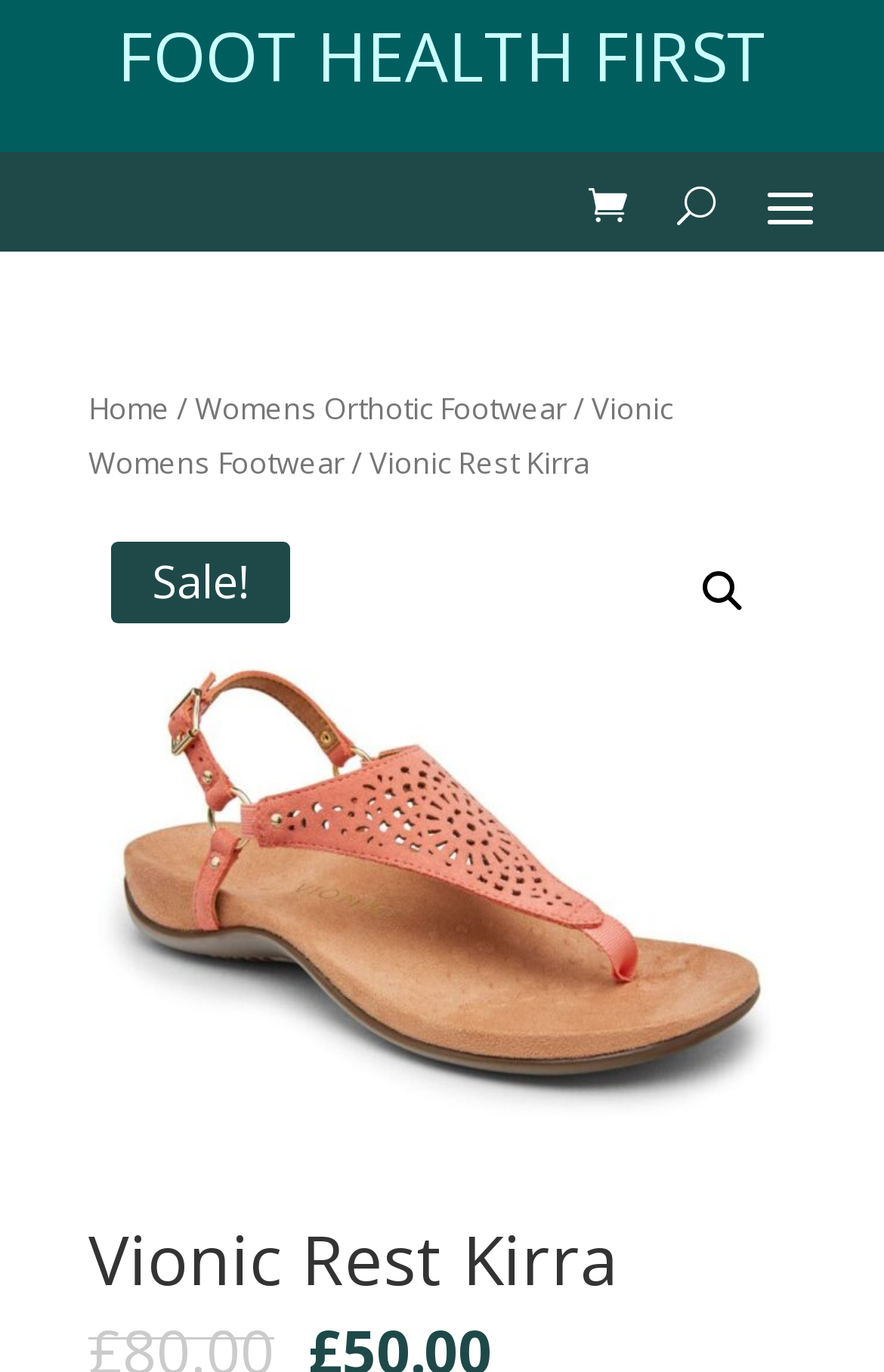What is the category of Vionic Rest Kirra?
Respond to the question with a well-detailed and thorough answer.

By analyzing the breadcrumb navigation, we can see that Vionic Rest Kirra is categorized under Womens Orthotic Footwear, which is a subcategory of Vionic Womens Footwear.